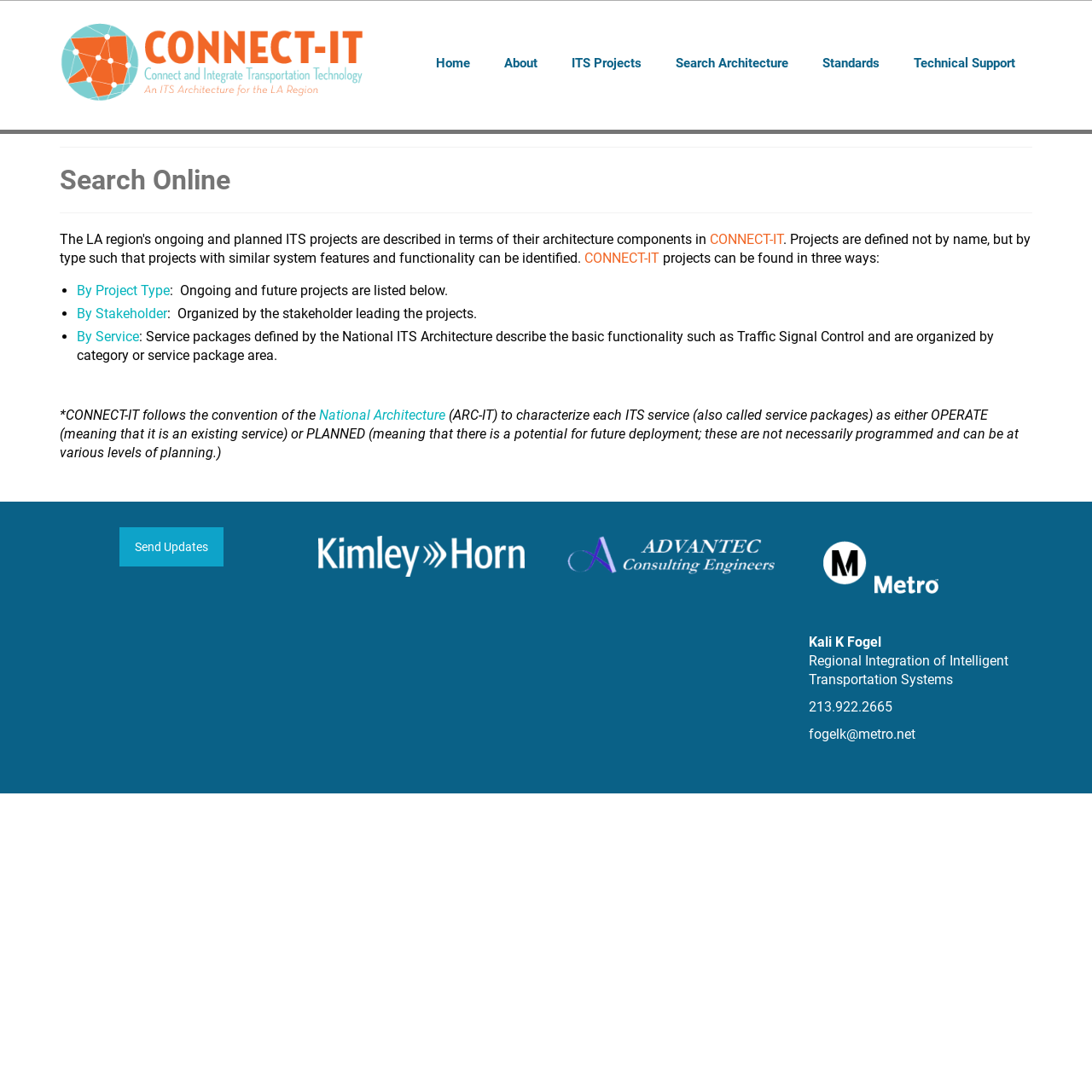Determine the bounding box for the UI element that matches this description: "input value="Search" name="s" title="Search" value="Search"".

None